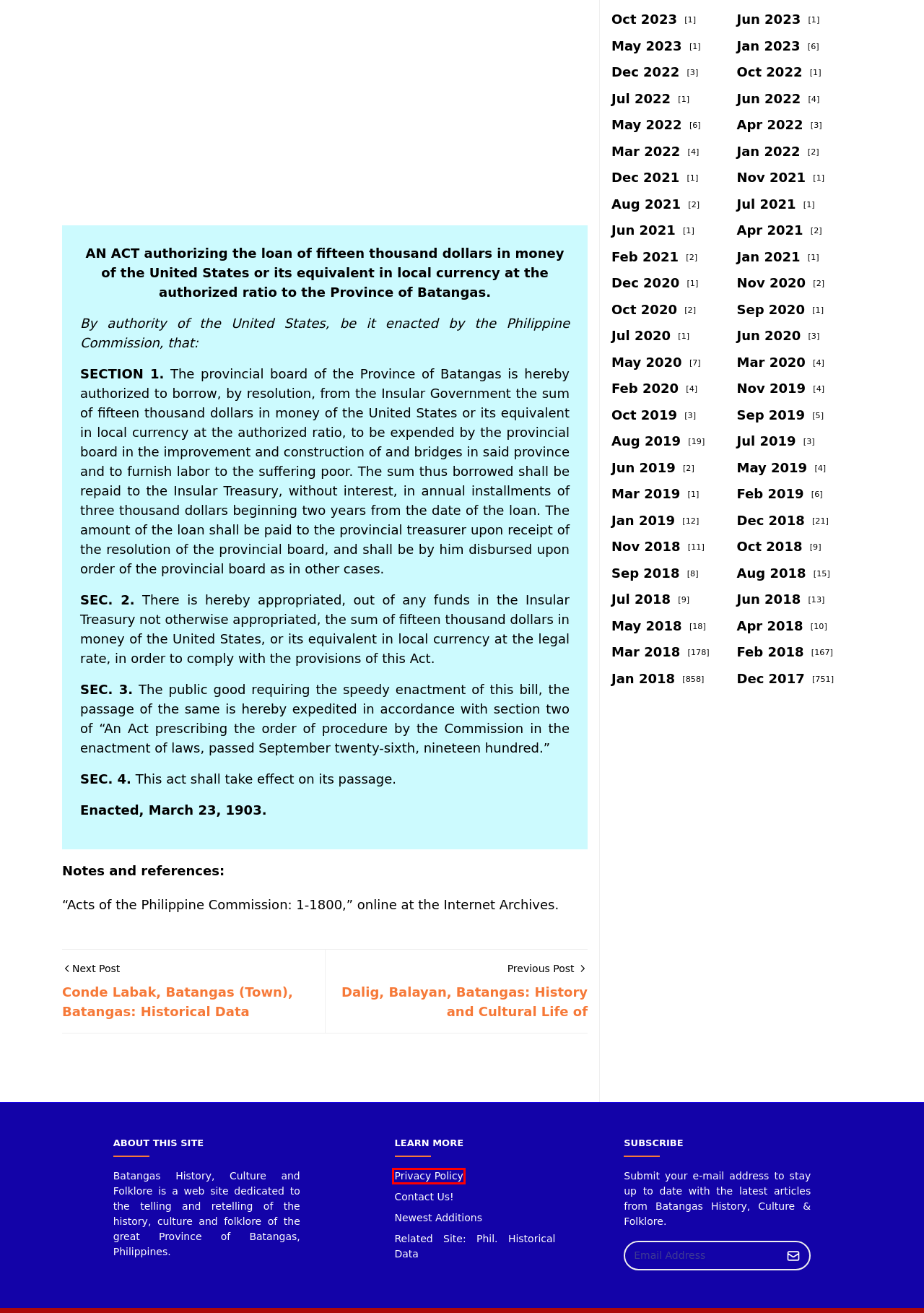Examine the screenshot of a webpage with a red bounding box around a specific UI element. Identify which webpage description best matches the new webpage that appears after clicking the element in the red bounding box. Here are the candidates:
A. July 2018 - Batangas History, Culture and Folklore
B. August 2018 - Batangas History, Culture and Folklore
C. April 2021 - Batangas History, Culture and Folklore
D. Philippine Historical Data
E. Privacy - Batangas History, Culture and Folklore
F. June 2022 - Batangas History, Culture and Folklore
G. March 2019 - Batangas History, Culture and Folklore
H. July 2020 - Batangas History, Culture and Folklore

E